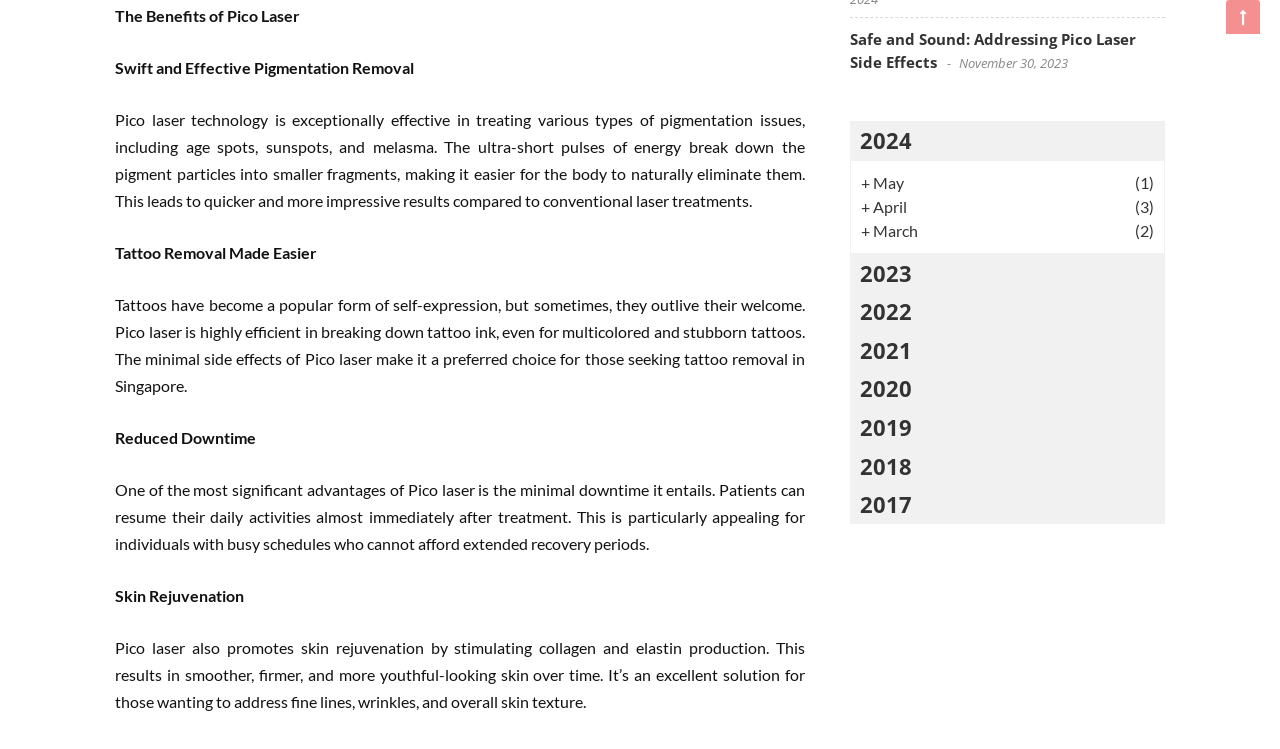Use a single word or phrase to answer the question: What is the effect of Pico laser on skin?

Skin rejuvenation